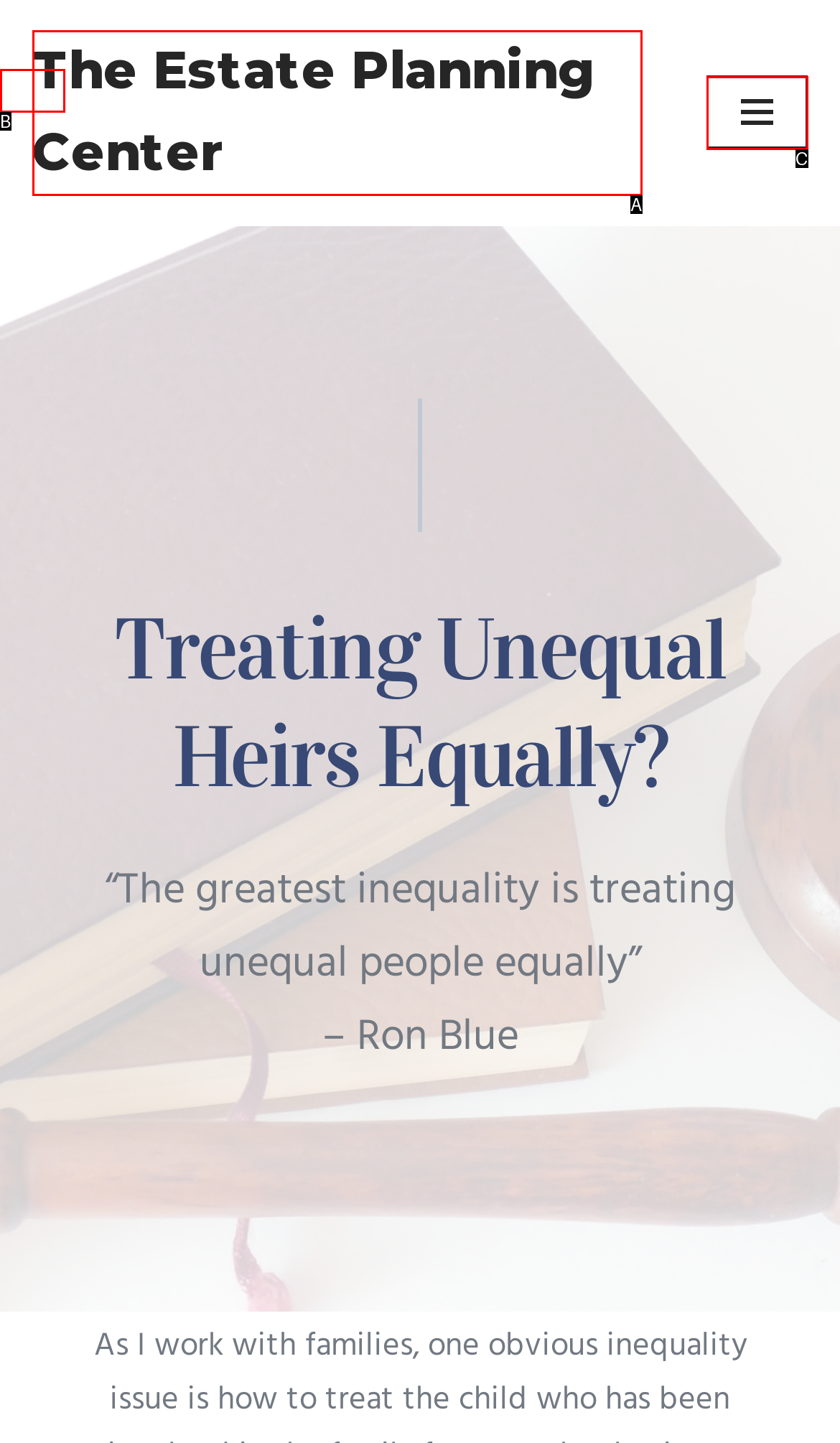Identify the HTML element that best fits the description: Navigation Menu. Respond with the letter of the corresponding element.

C